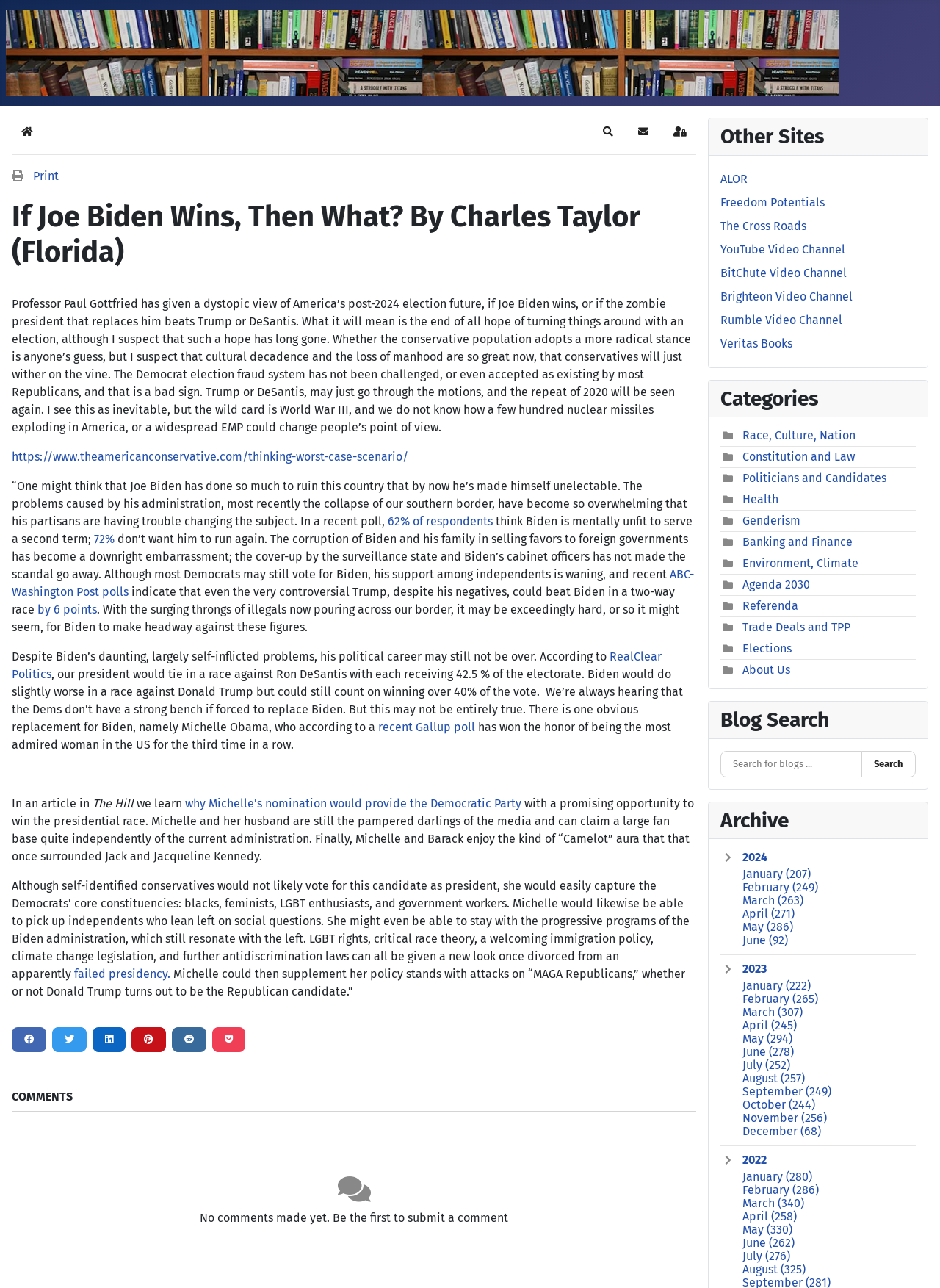Extract the main heading from the webpage content.

If Joe Biden Wins, Then What? By Charles Taylor (Florida)